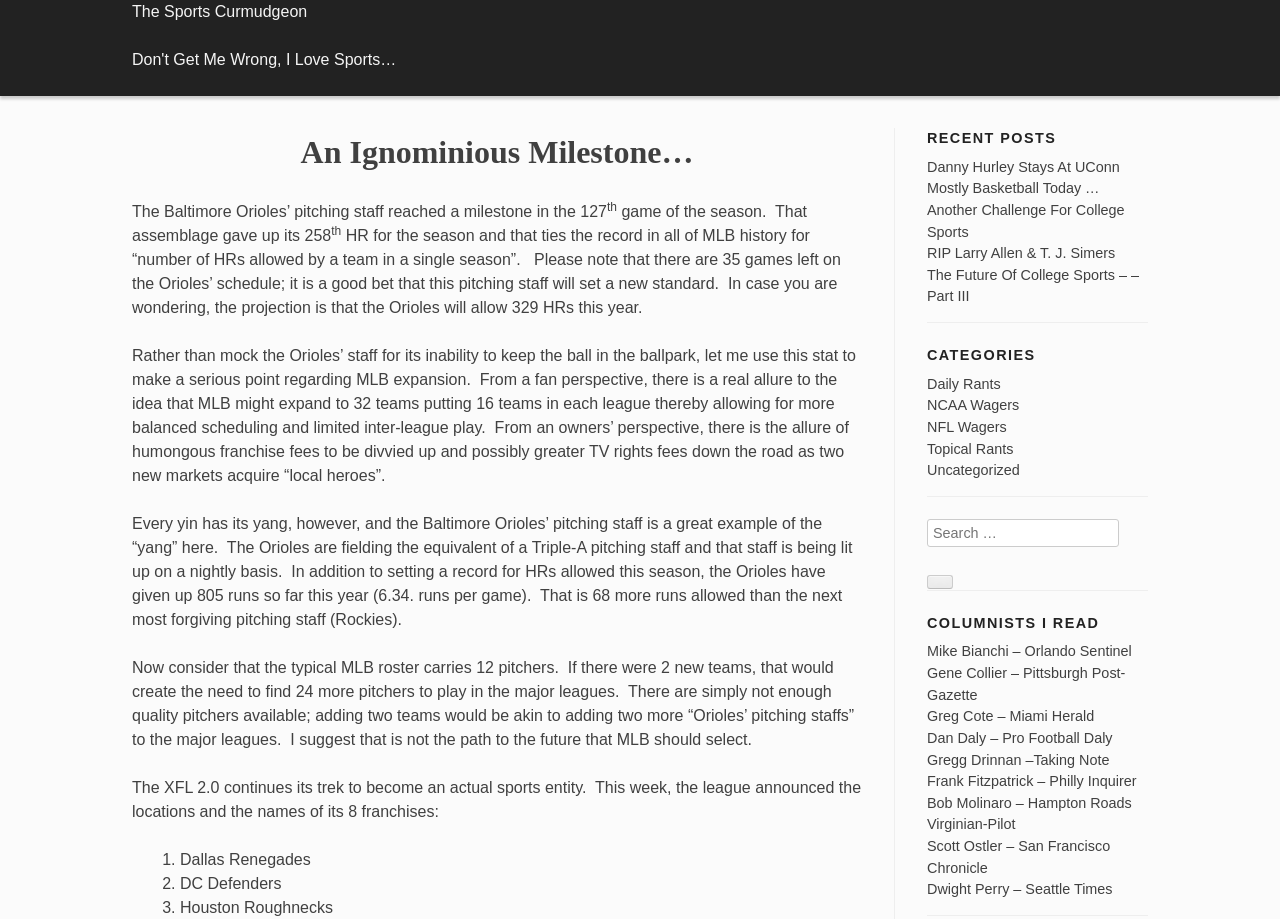Determine the bounding box coordinates of the clickable element necessary to fulfill the instruction: "Search for a specific topic". Provide the coordinates as four float numbers within the 0 to 1 range, i.e., [left, top, right, bottom].

[0.724, 0.565, 0.897, 0.642]